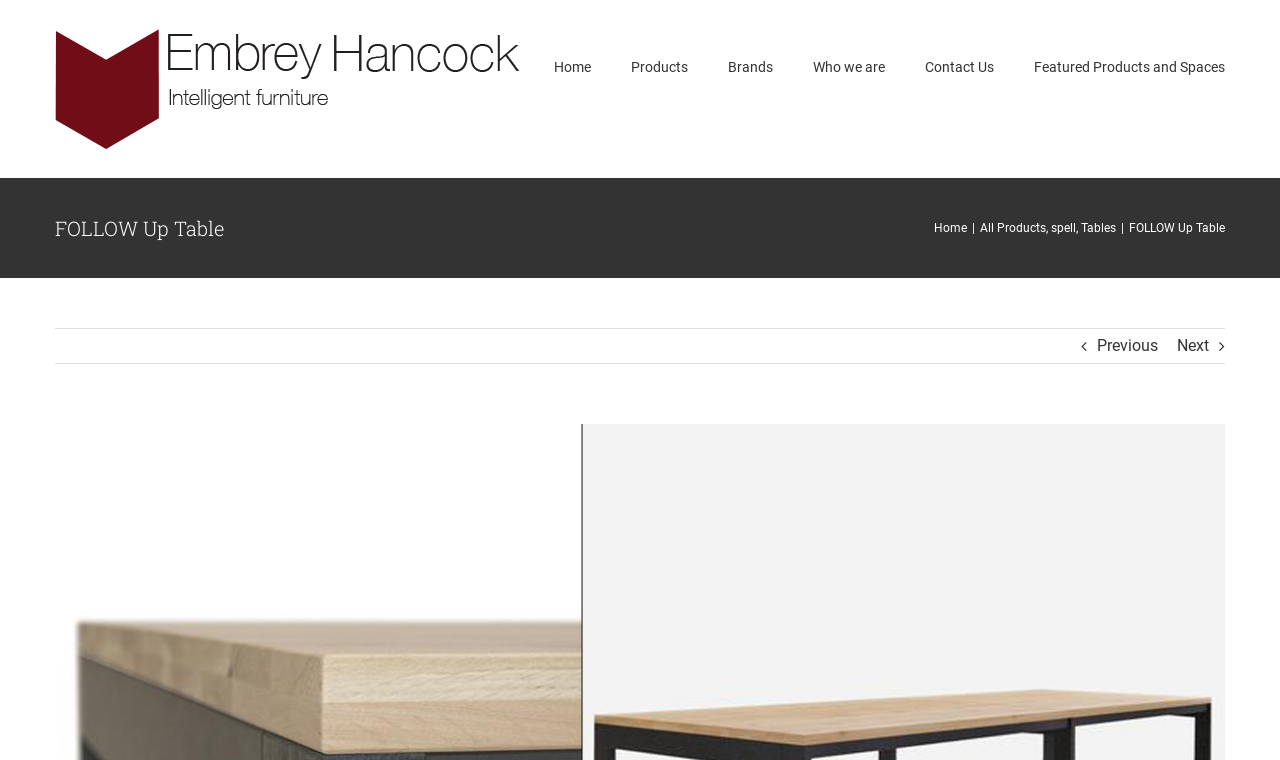Identify the bounding box coordinates of the region that should be clicked to execute the following instruction: "Go to Home".

[0.433, 0.0, 0.462, 0.171]